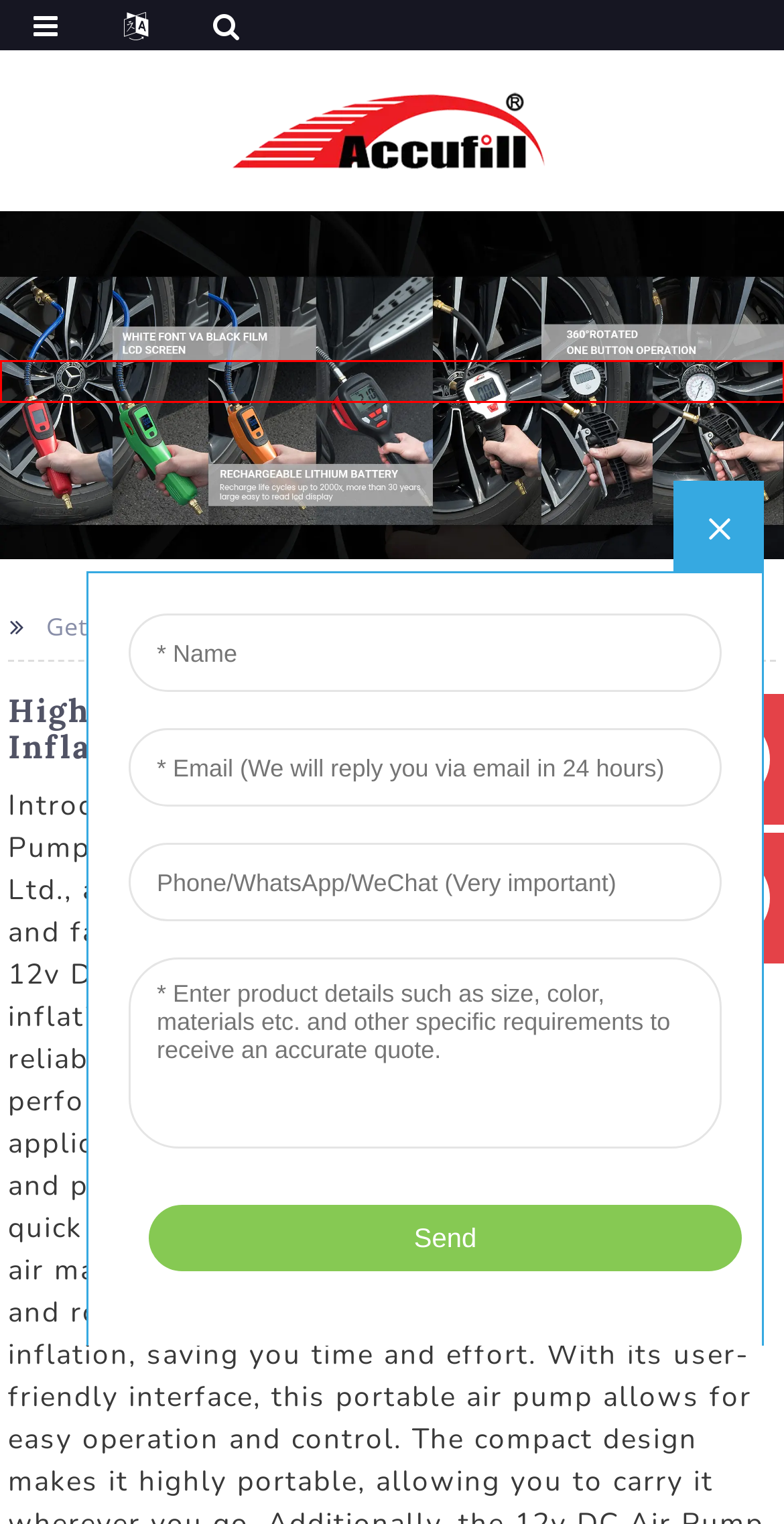View the screenshot of the webpage containing a red bounding box around a UI element. Select the most fitting webpage description for the new page shown after the element in the red bounding box is clicked. Here are the candidates:
A. China Tire Inflation Gun Factory and Manufacturers - Suppliers OEM Quotes | Accufill
B. China Inflator With Gauge Factory and Manufacturers - Suppliers OEM Quotes | Accufill
C. China H70-Rotated Gauge Handheld Digital Display Inflator Manufacturers and Suppliers | Accufill
D. China HA200-Automatic Shutdown Preset Handheld Tire Inflator Manufacturers and Suppliers | Accufill
E. China Aa Tyre Inflator Factory and Manufacturers - Suppliers OEM Quotes | Accufill
F. Products Factory, Suppliers - China Products Manufacturers
G. Bead Seater, Air Chuck, Hose Assembly - Accufill
H. China Tyre Pump Factory and Manufacturers - Suppliers OEM Quotes | Accufill

F